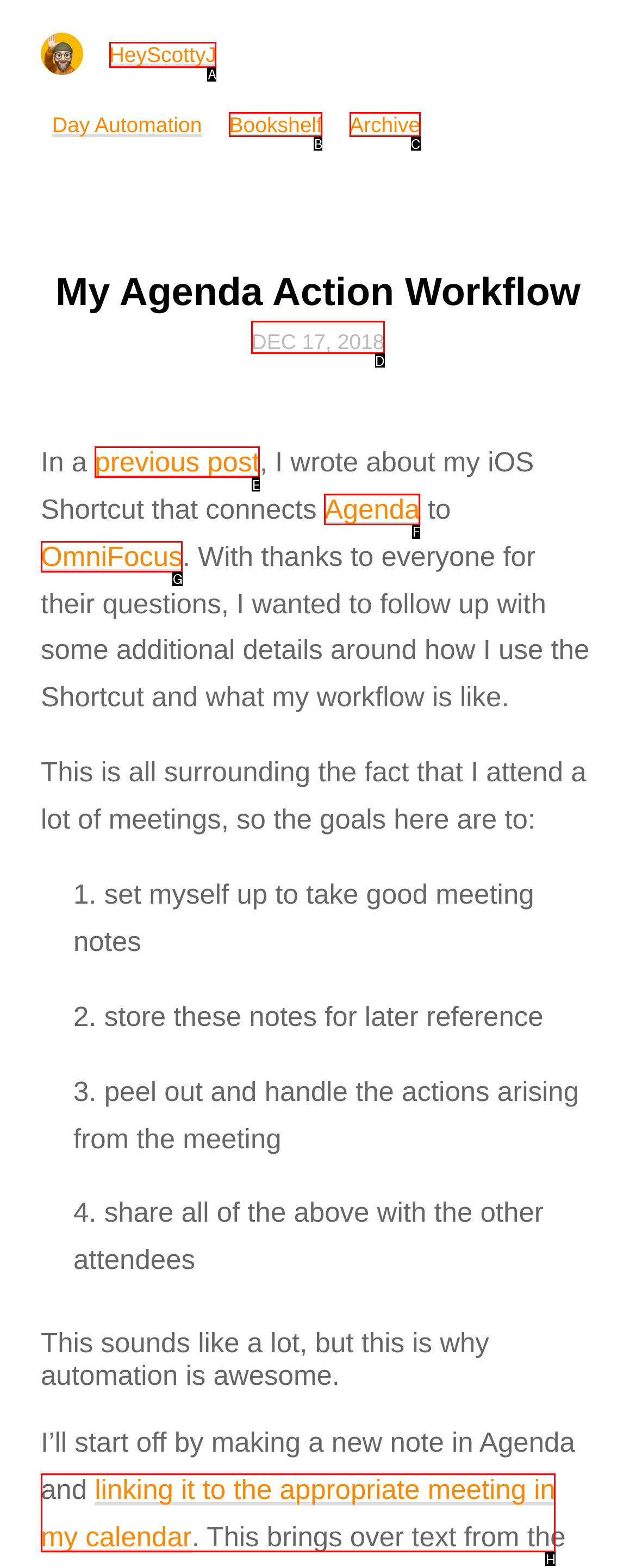Choose the letter of the option that needs to be clicked to perform the task: Click on the 'HeyScottyJ' link. Answer with the letter.

A